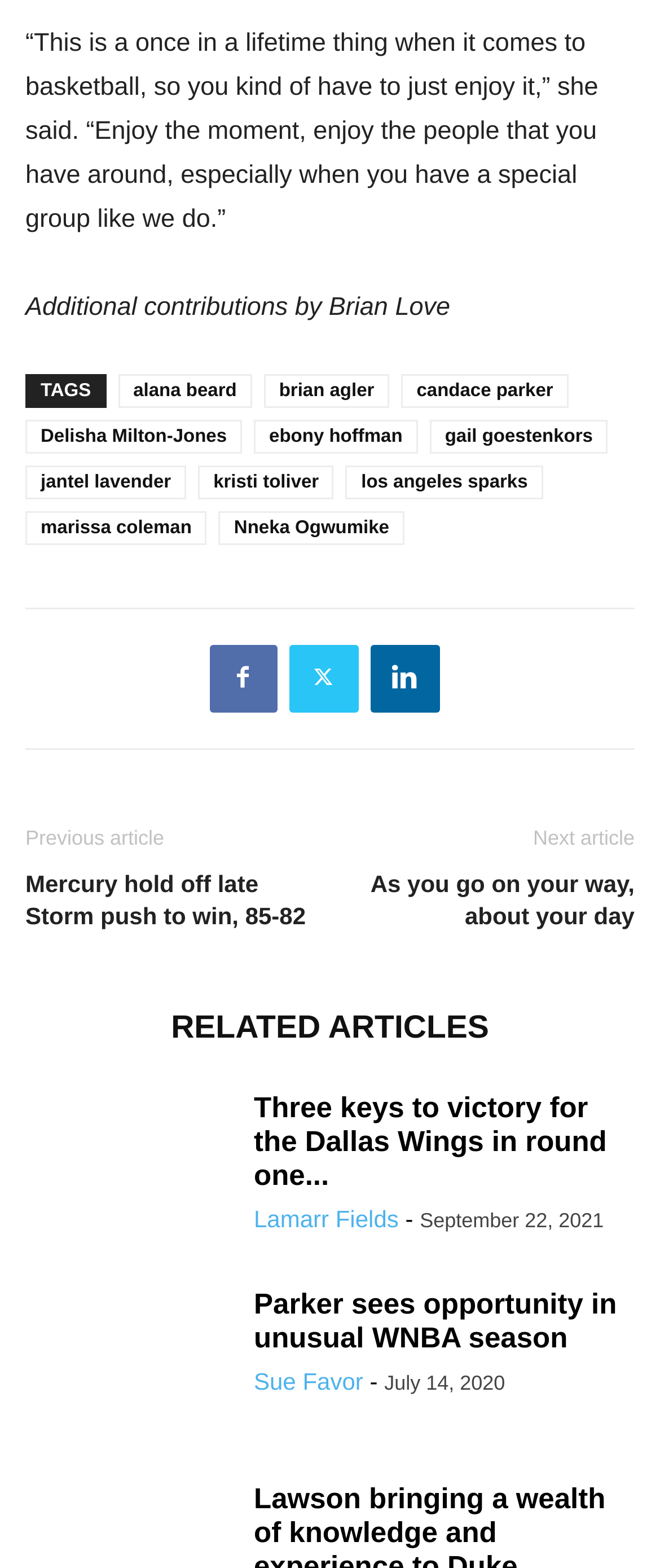Who is the author of the article with the title 'Parker sees opportunity in unusual WNBA season'?
Provide a thorough and detailed answer to the question.

I found the article with the title 'Parker sees opportunity in unusual WNBA season' and looked for the author's name, which is 'Sue Favor'.